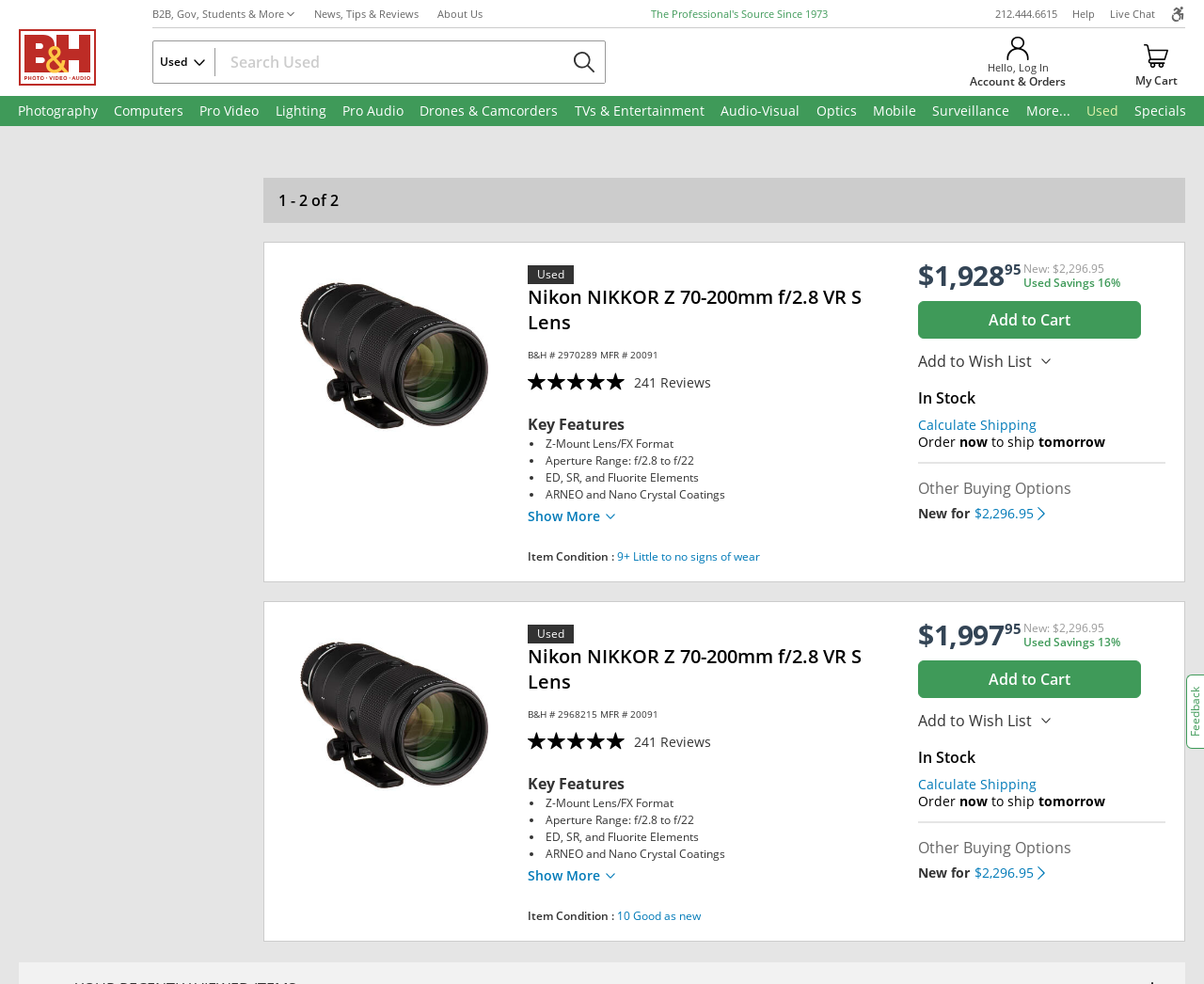Locate the bounding box coordinates of the clickable element to fulfill the following instruction: "Search for used products". Provide the coordinates as four float numbers between 0 and 1 in the format [left, top, right, bottom].

[0.179, 0.043, 0.502, 0.084]